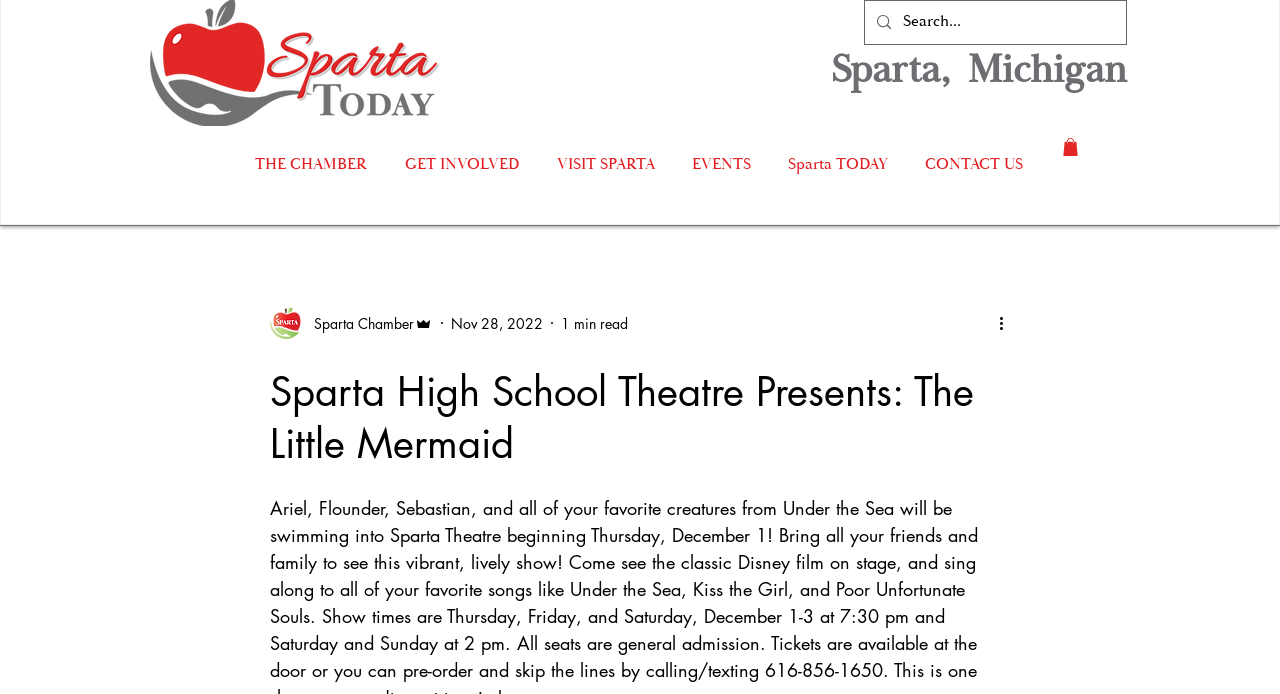Locate the bounding box coordinates of the clickable element to fulfill the following instruction: "Read more about Sparta High School Theatre Presents: The Little Mermaid". Provide the coordinates as four float numbers between 0 and 1 in the format [left, top, right, bottom].

[0.211, 0.527, 0.789, 0.677]